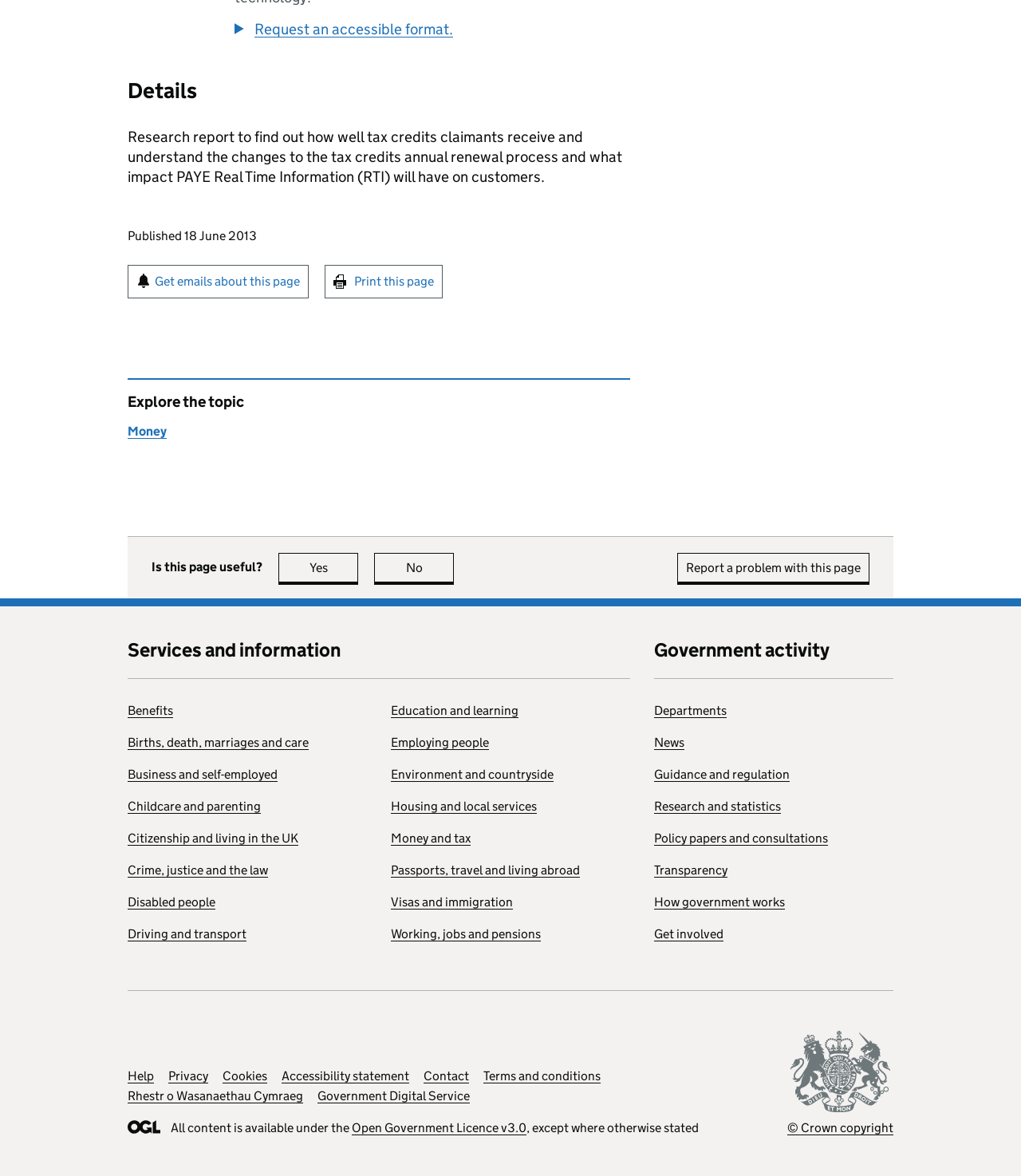Pinpoint the bounding box coordinates of the clickable element needed to complete the instruction: "Report a problem with this page". The coordinates should be provided as four float numbers between 0 and 1: [left, top, right, bottom].

[0.663, 0.47, 0.852, 0.495]